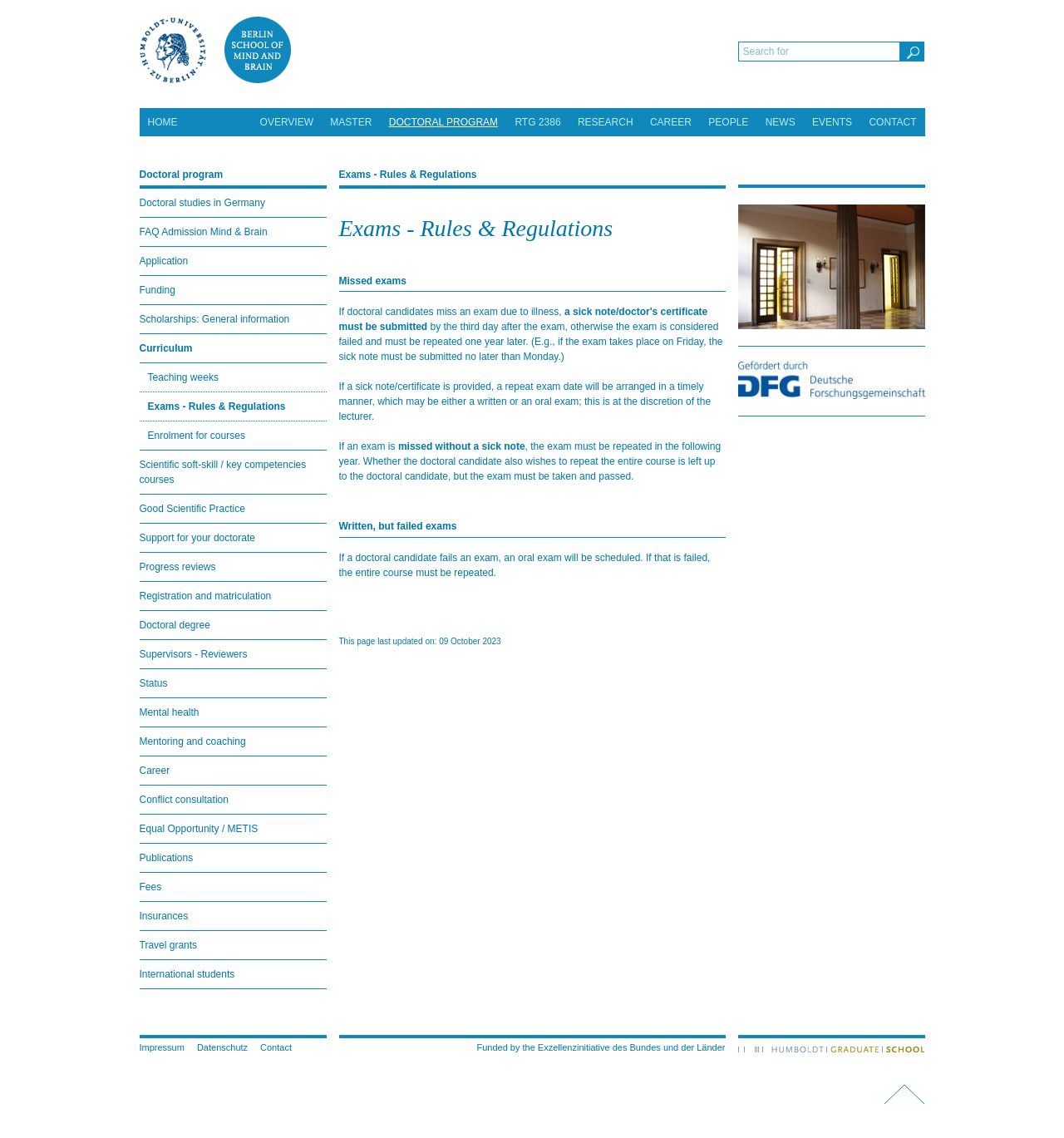Please provide the bounding box coordinates in the format (top-left x, top-left y, bottom-right x, bottom-right y). Remember, all values are floating point numbers between 0 and 1. What is the bounding box coordinate of the region described as: Exams - Rules & Regulations

[0.139, 0.345, 0.307, 0.369]